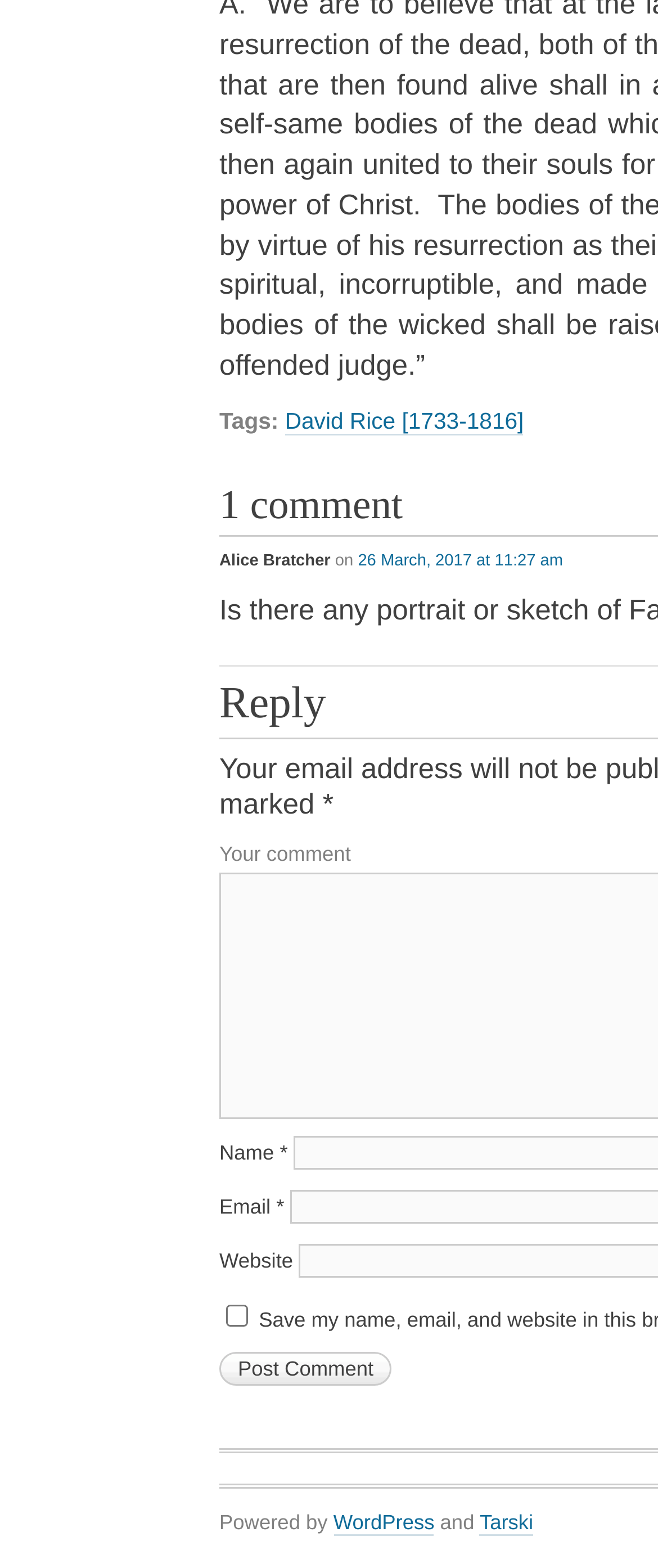What is the name of the person mentioned?
Please provide a single word or phrase as your answer based on the image.

David Rice